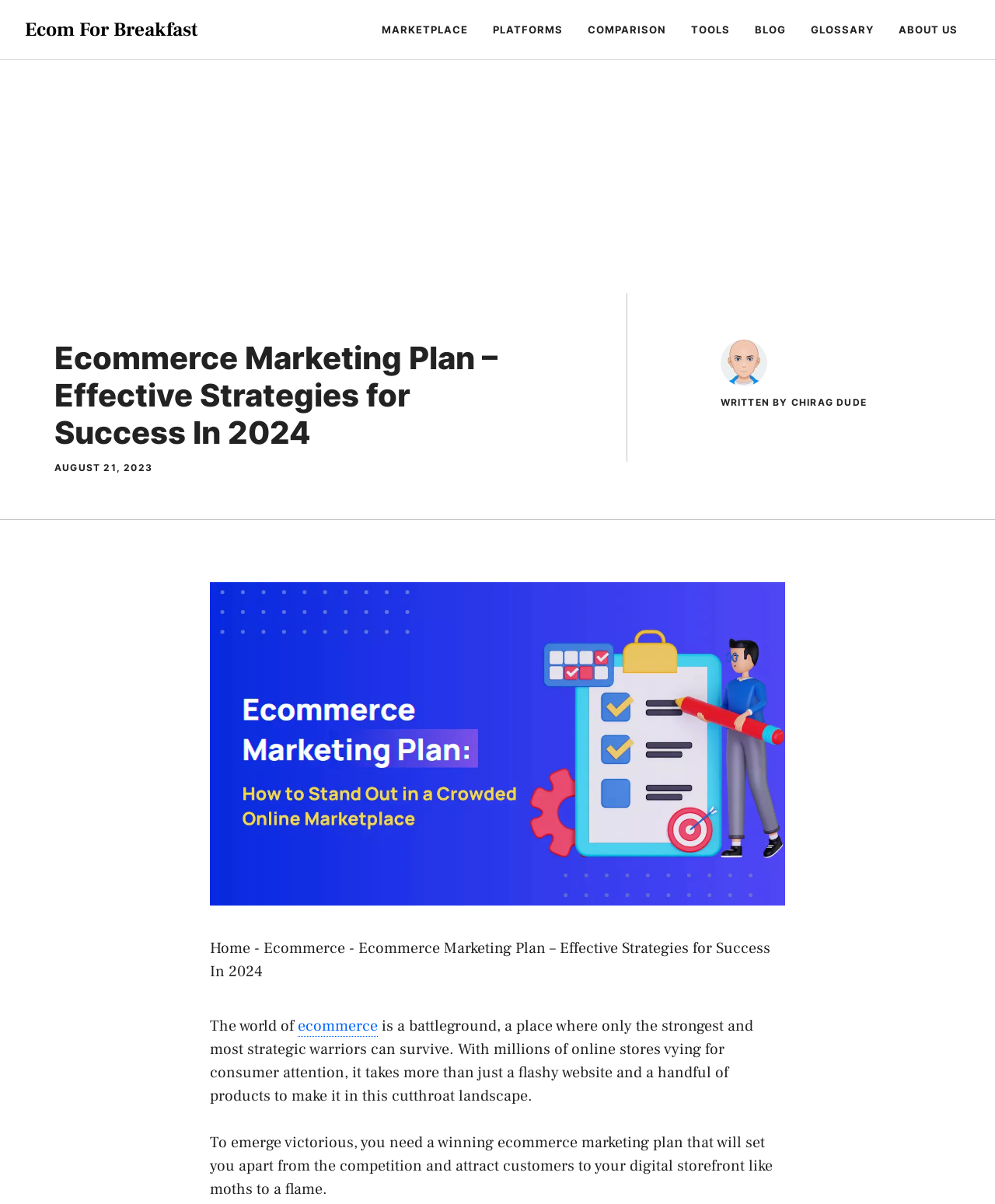What is the topic of the article? Look at the image and give a one-word or short phrase answer.

Ecommerce Marketing Plan